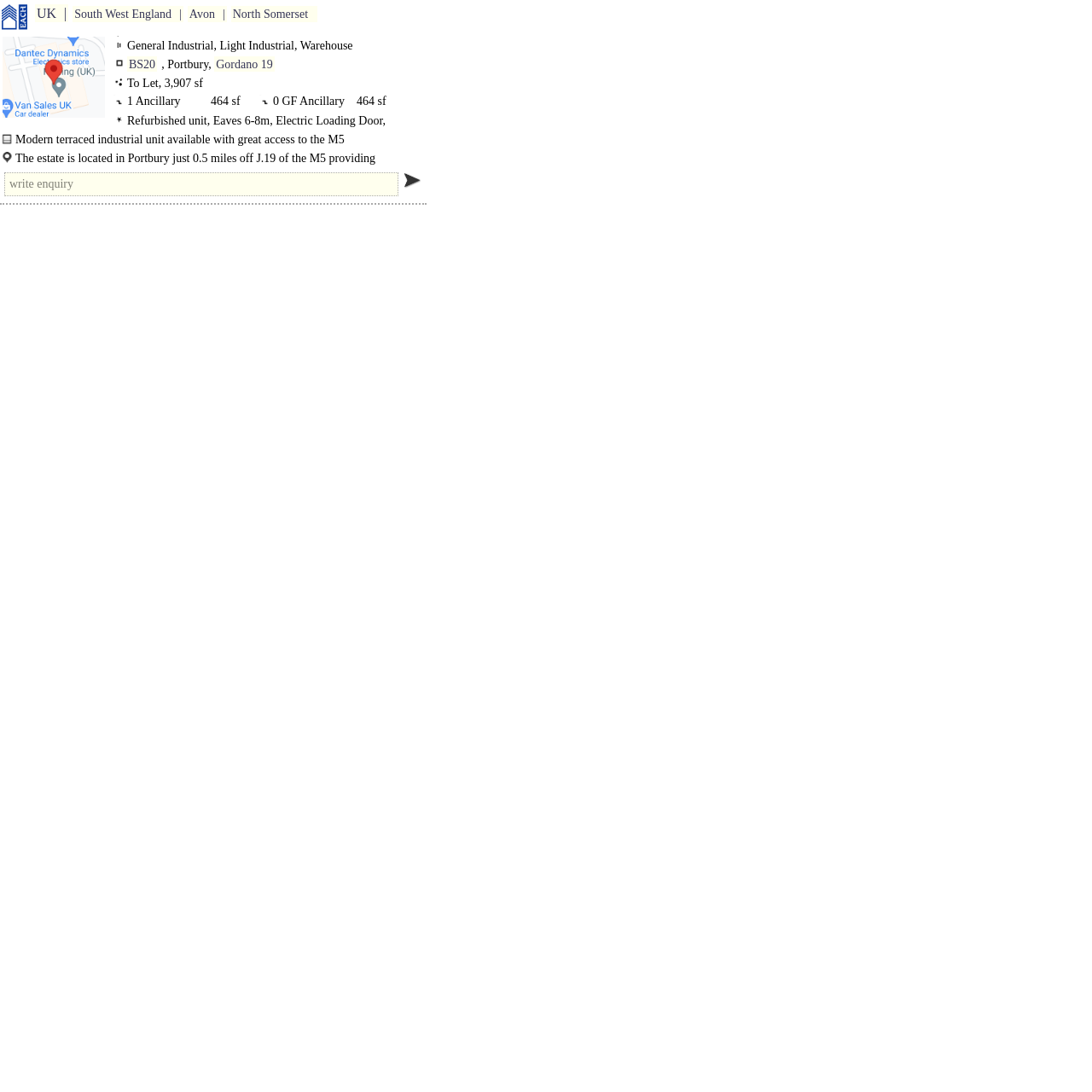Refer to the screenshot and answer the following question in detail:
What is the size of the warehouse?

The size of the warehouse is mentioned in the text 'To Let, 3,907 sf', which indicates that the warehouse has a size of 3,907 square feet.